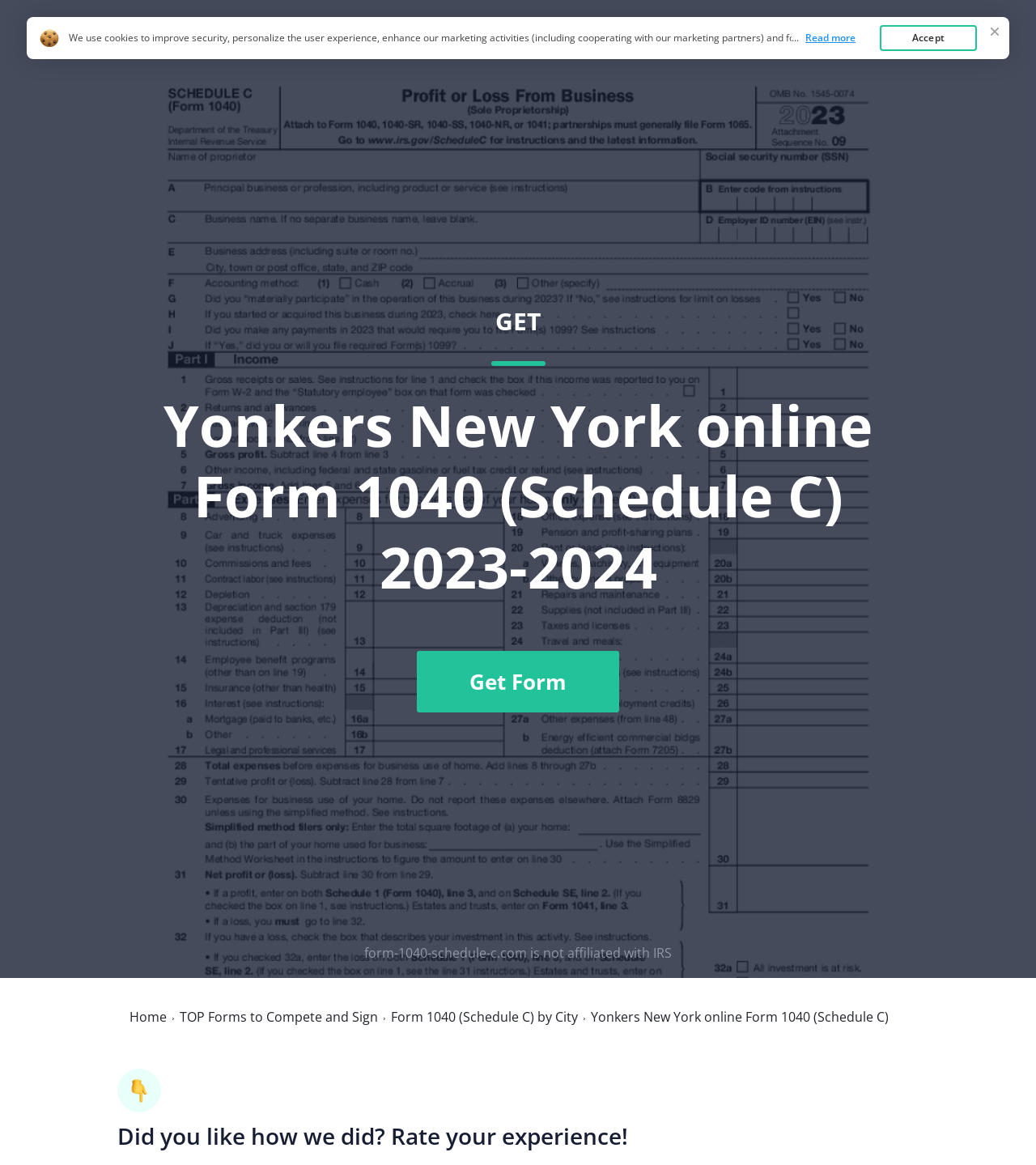What is the rating prompt at the bottom of the webpage?
Provide an in-depth and detailed answer to the question.

The heading element at the bottom of the webpage reads 'Did you like how we did? Rate your experience!', indicating that the website is asking users to rate their experience with the form or service provided.